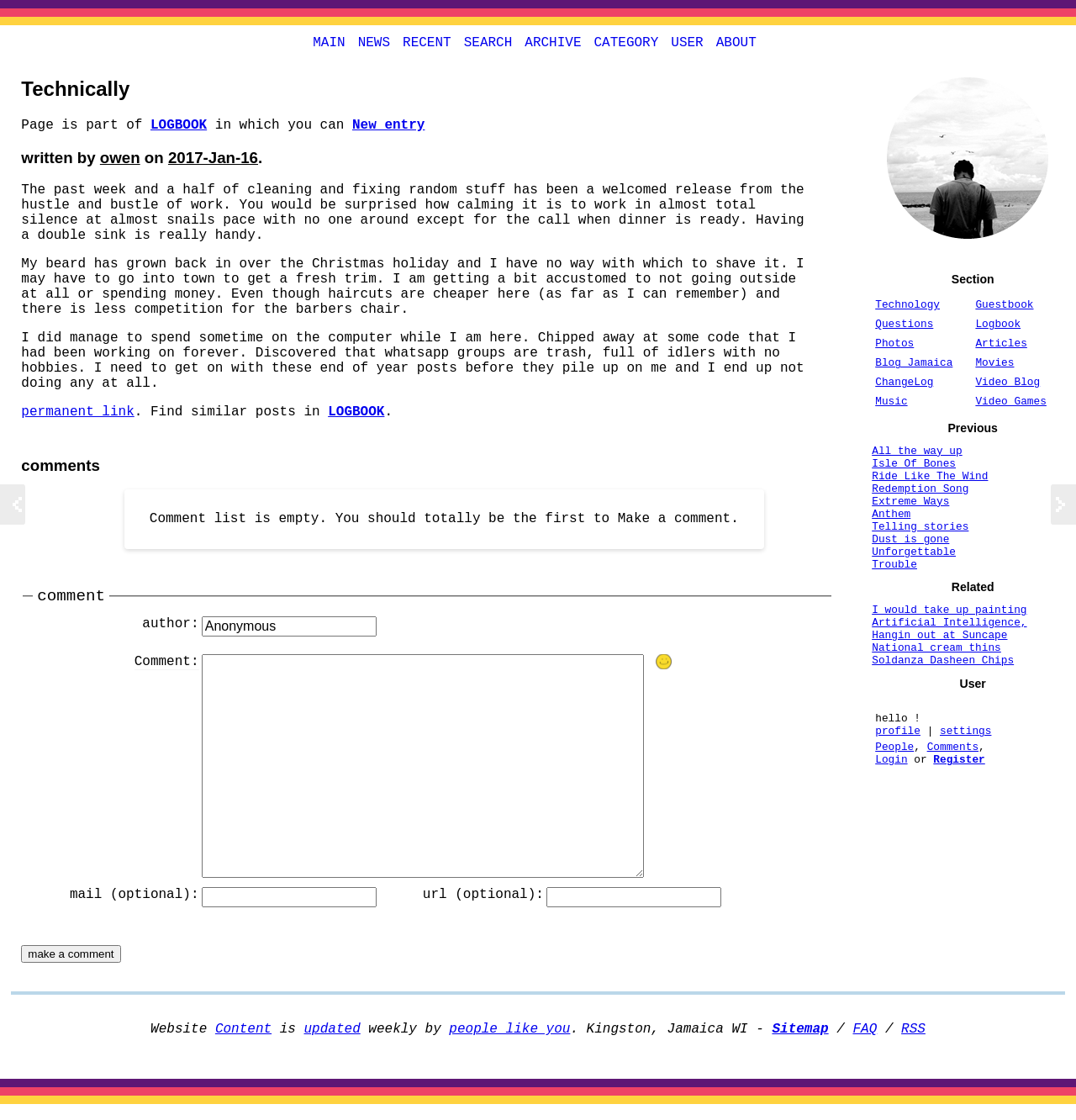Find the bounding box of the element with the following description: "Video Games". The coordinates must be four float numbers between 0 and 1, formatted as [left, top, right, bottom].

[0.907, 0.354, 0.973, 0.365]